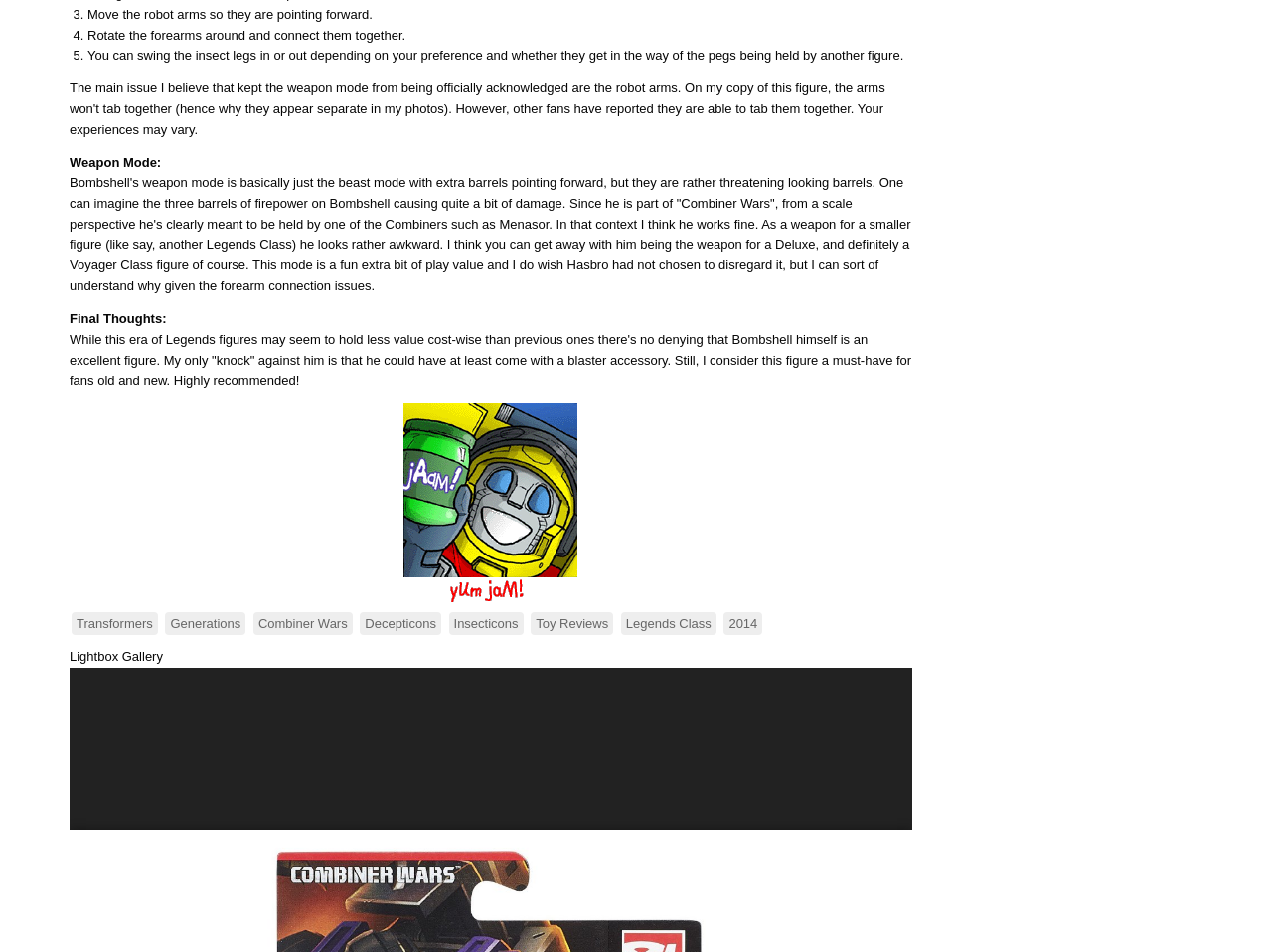Please specify the bounding box coordinates for the clickable region that will help you carry out the instruction: "Click on the 'Combiner Wars' link".

[0.199, 0.643, 0.277, 0.667]